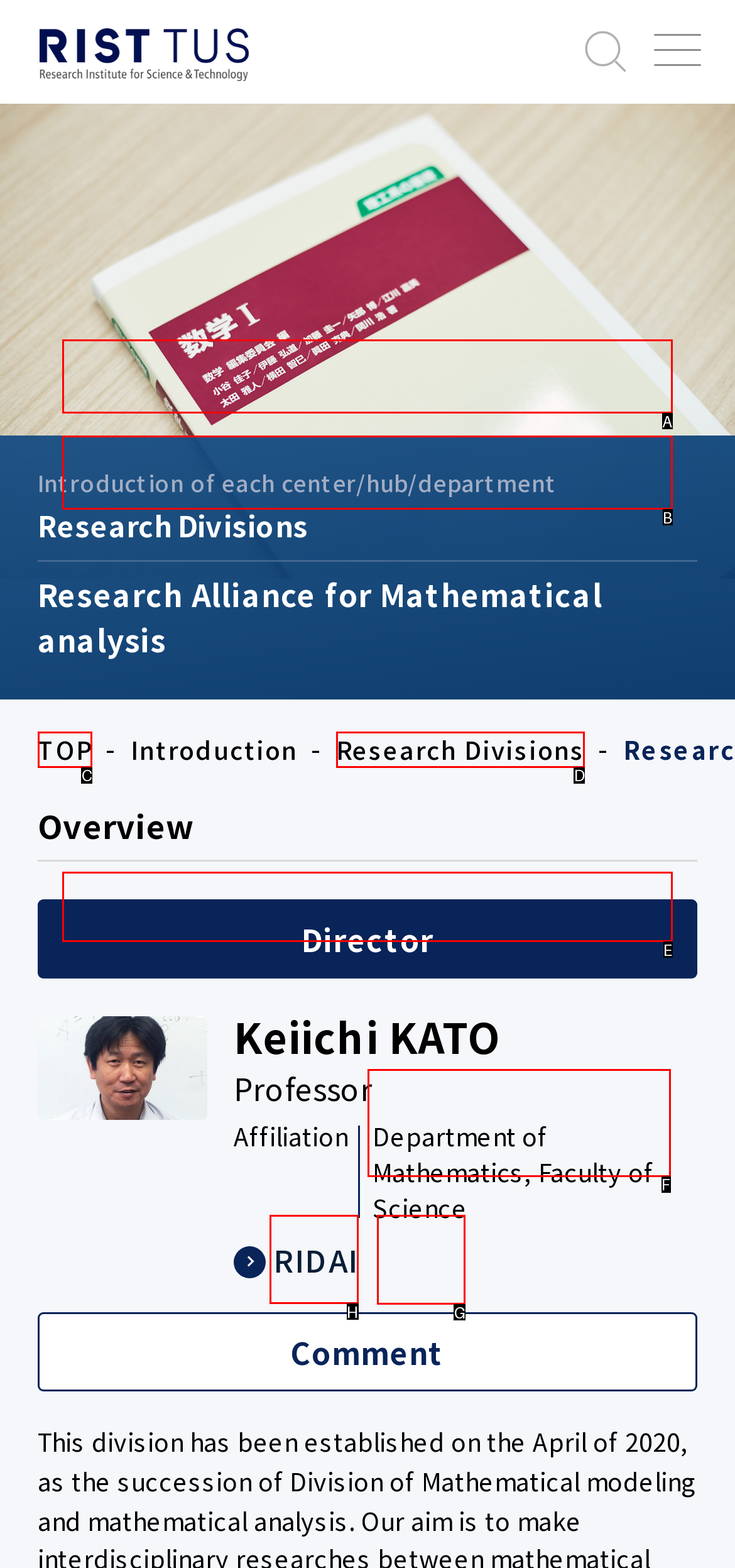Which UI element should you click on to achieve the following task: Switch to English? Provide the letter of the correct option.

G